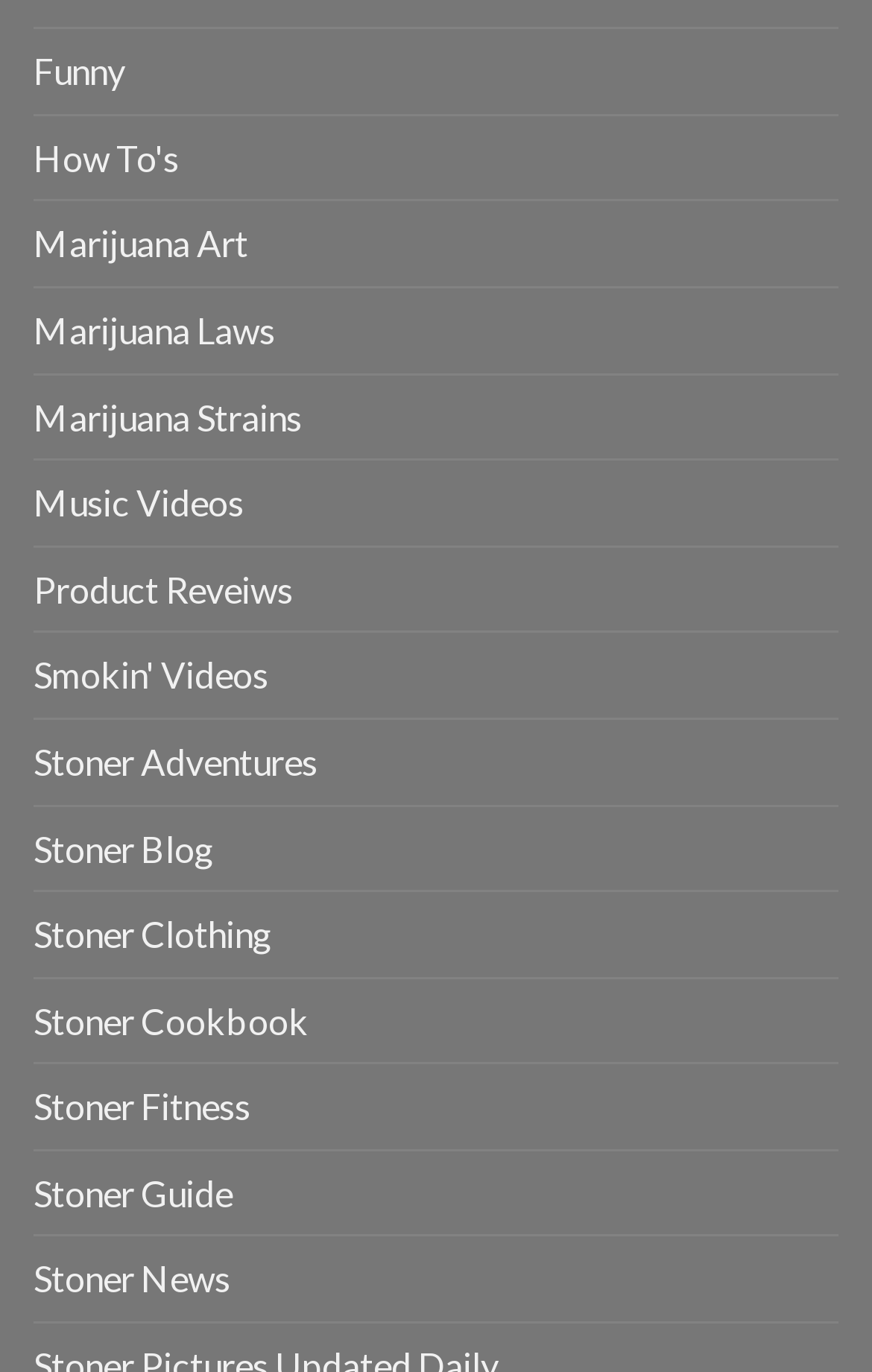Answer briefly with one word or phrase:
What type of content is available on this website?

Marijuana-related content